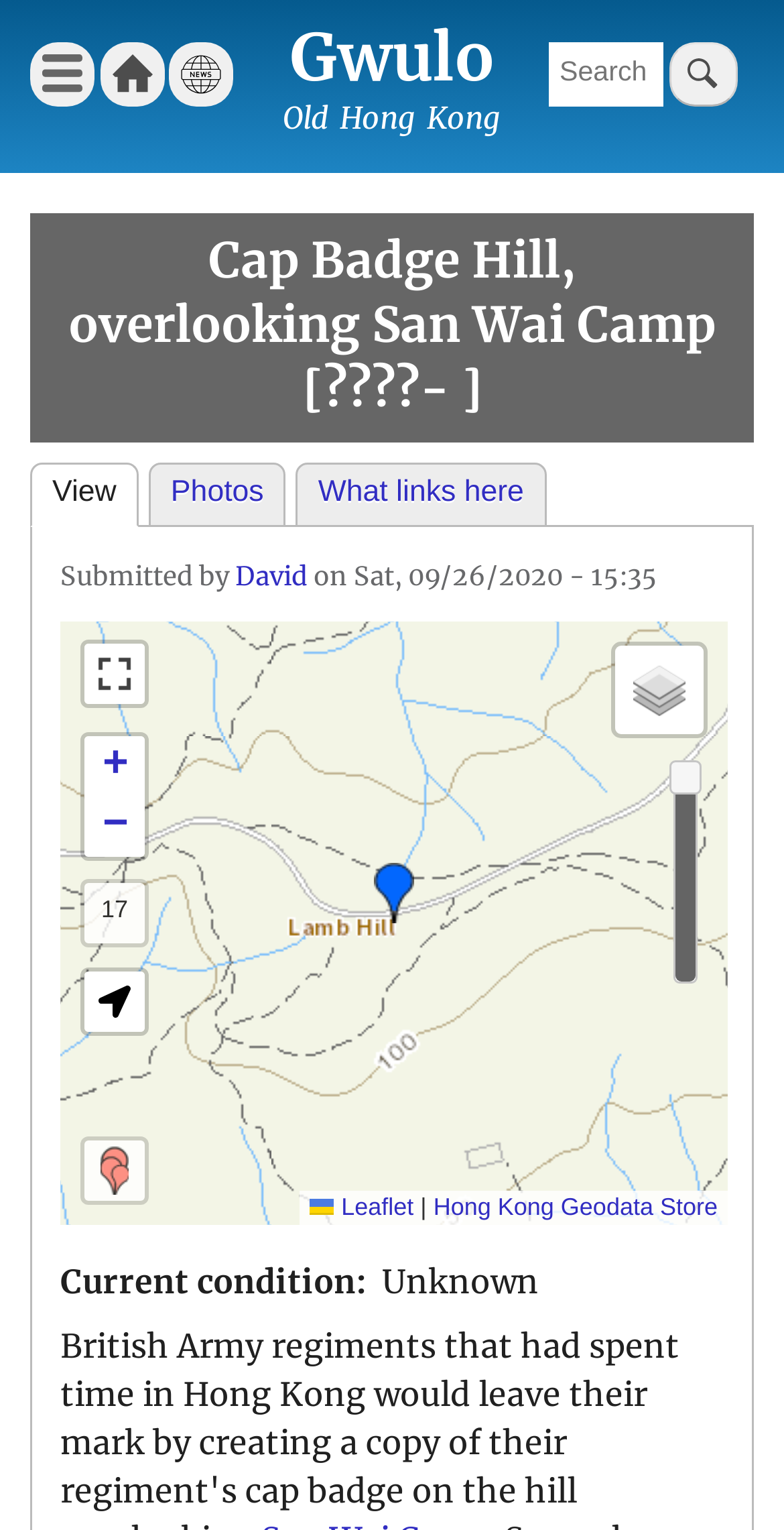Please identify the bounding box coordinates of the region to click in order to complete the given instruction: "Zoom in the map". The coordinates should be four float numbers between 0 and 1, i.e., [left, top, right, bottom].

[0.108, 0.481, 0.185, 0.52]